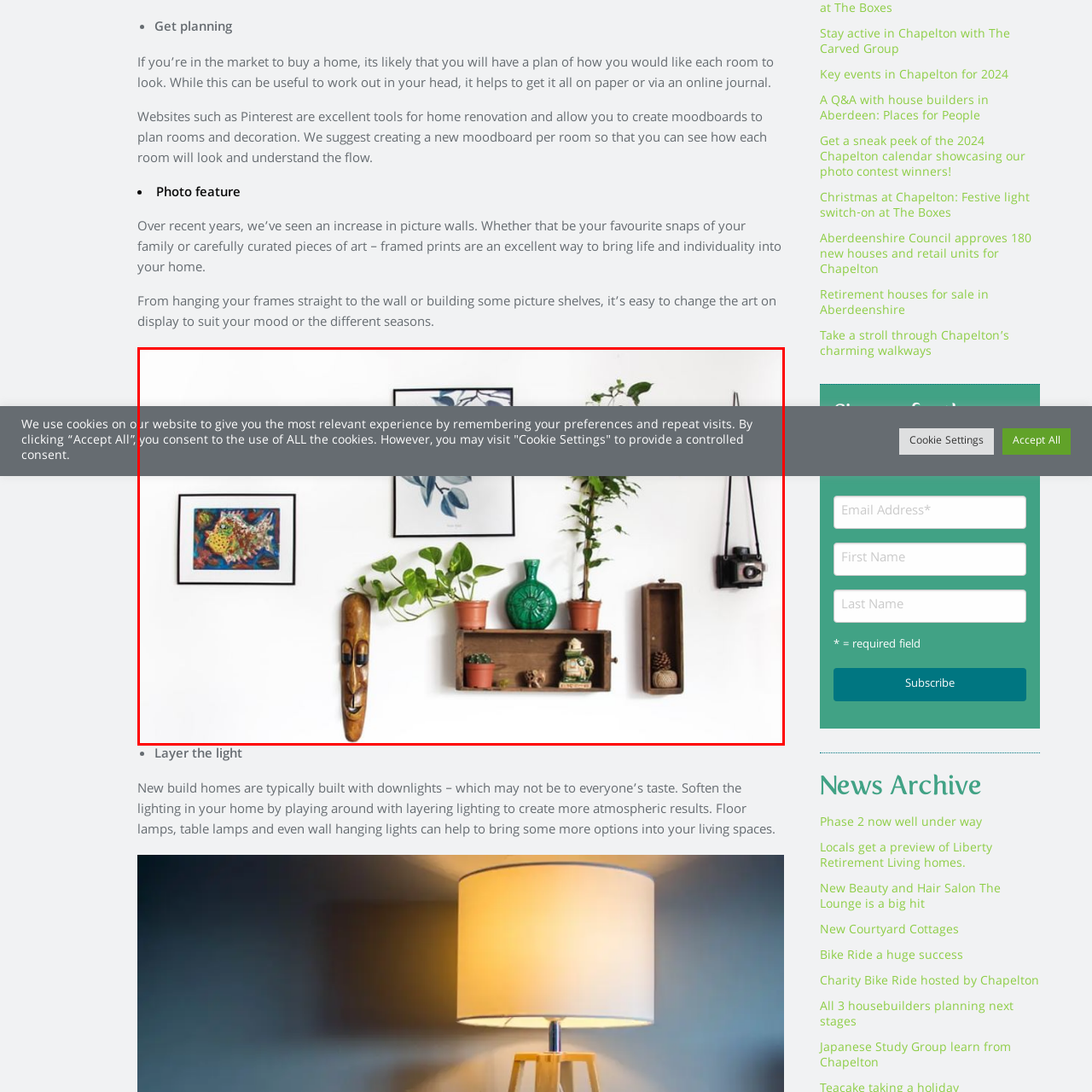Give a thorough and detailed explanation of the image enclosed by the red border.

The image showcases a beautifully arranged wall display featuring various decorative elements. Prominent items include framed artworks, showcasing vibrant colors and artistic designs, alongside potted plants that add a touch of greenery. The decor also features a traditional mask, exuding cultural charm, and wooden shelves that hold thoughtfully curated items, including pottery and additional plants. This harmonious blend of art and nature creates a warm and inviting atmosphere, ideal for personalizing a living space.